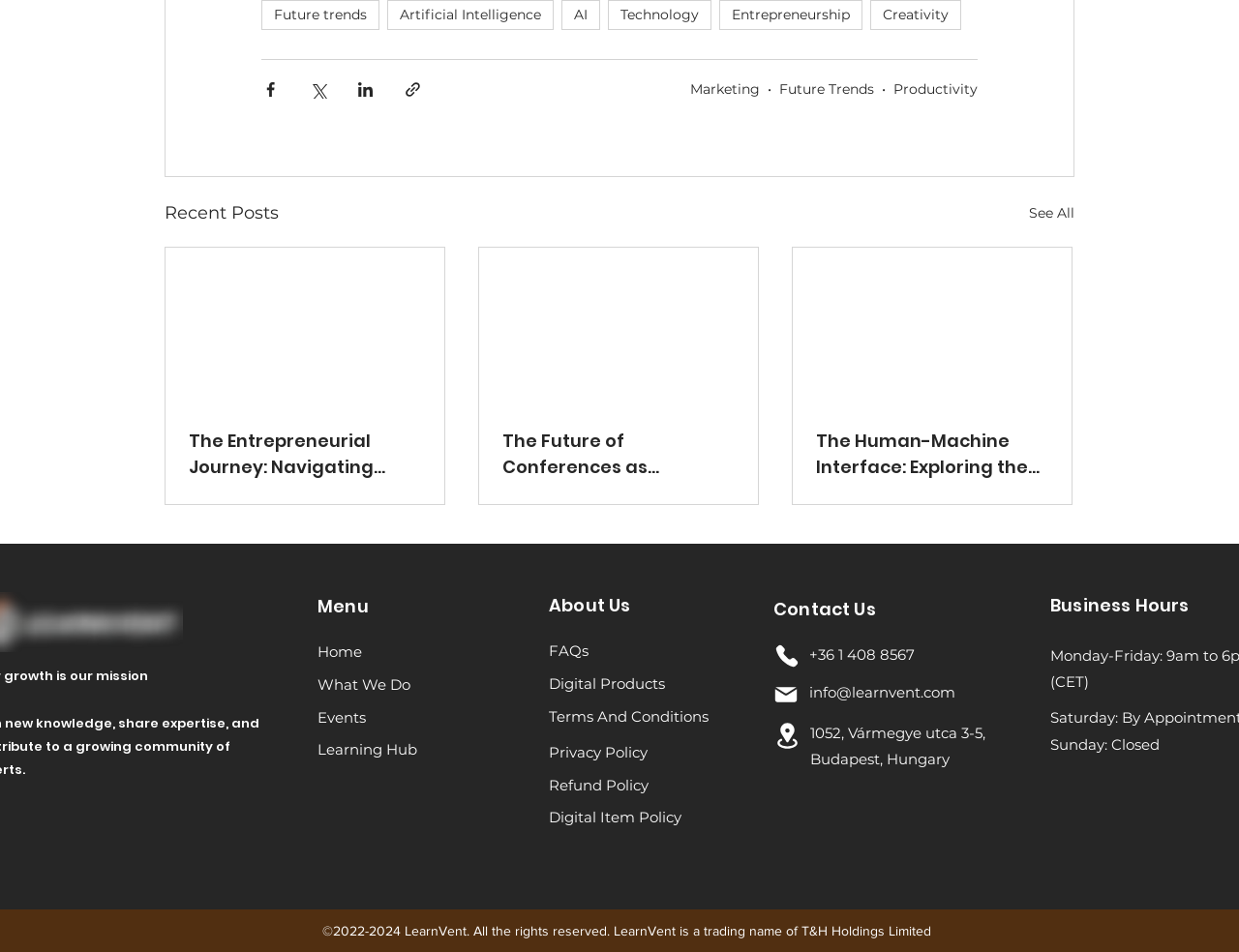Please provide a comprehensive answer to the question based on the screenshot: How many articles are displayed on the webpage?

I counted the number of article sections on the webpage, and there are three articles displayed, each with a title and a link.